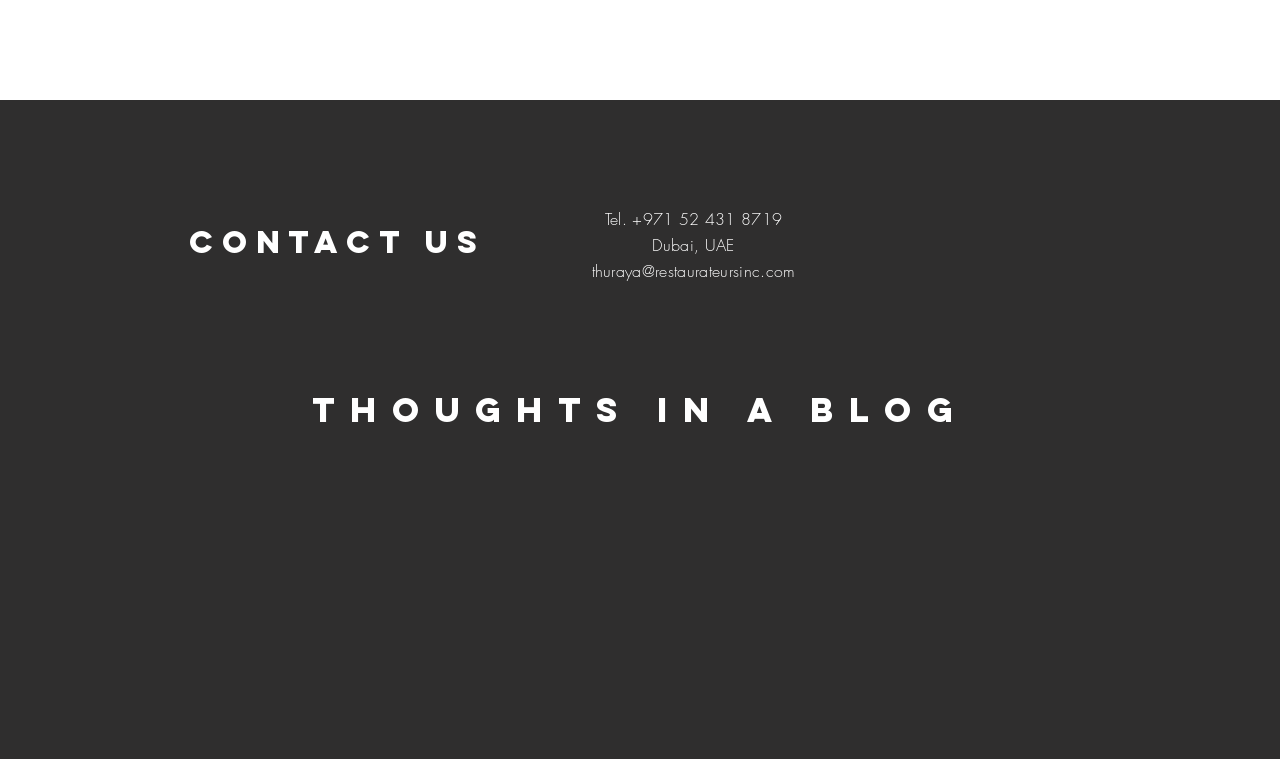What is the location of the contact?
Provide a concise answer using a single word or phrase based on the image.

Dubai, UAE